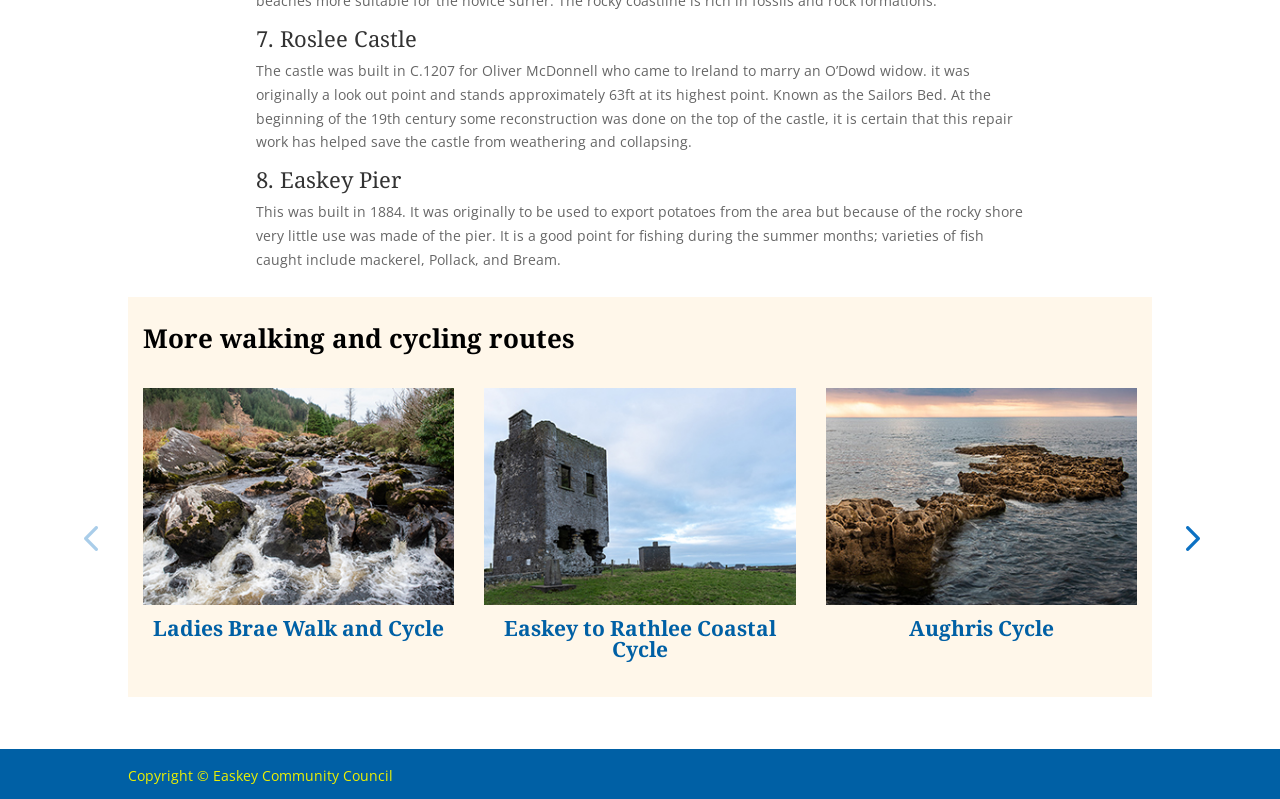Please predict the bounding box coordinates (top-left x, top-left y, bottom-right x, bottom-right y) for the UI element in the screenshot that fits the description: Easkey to Rathlee Coastal Cycle

[0.378, 0.486, 0.622, 0.86]